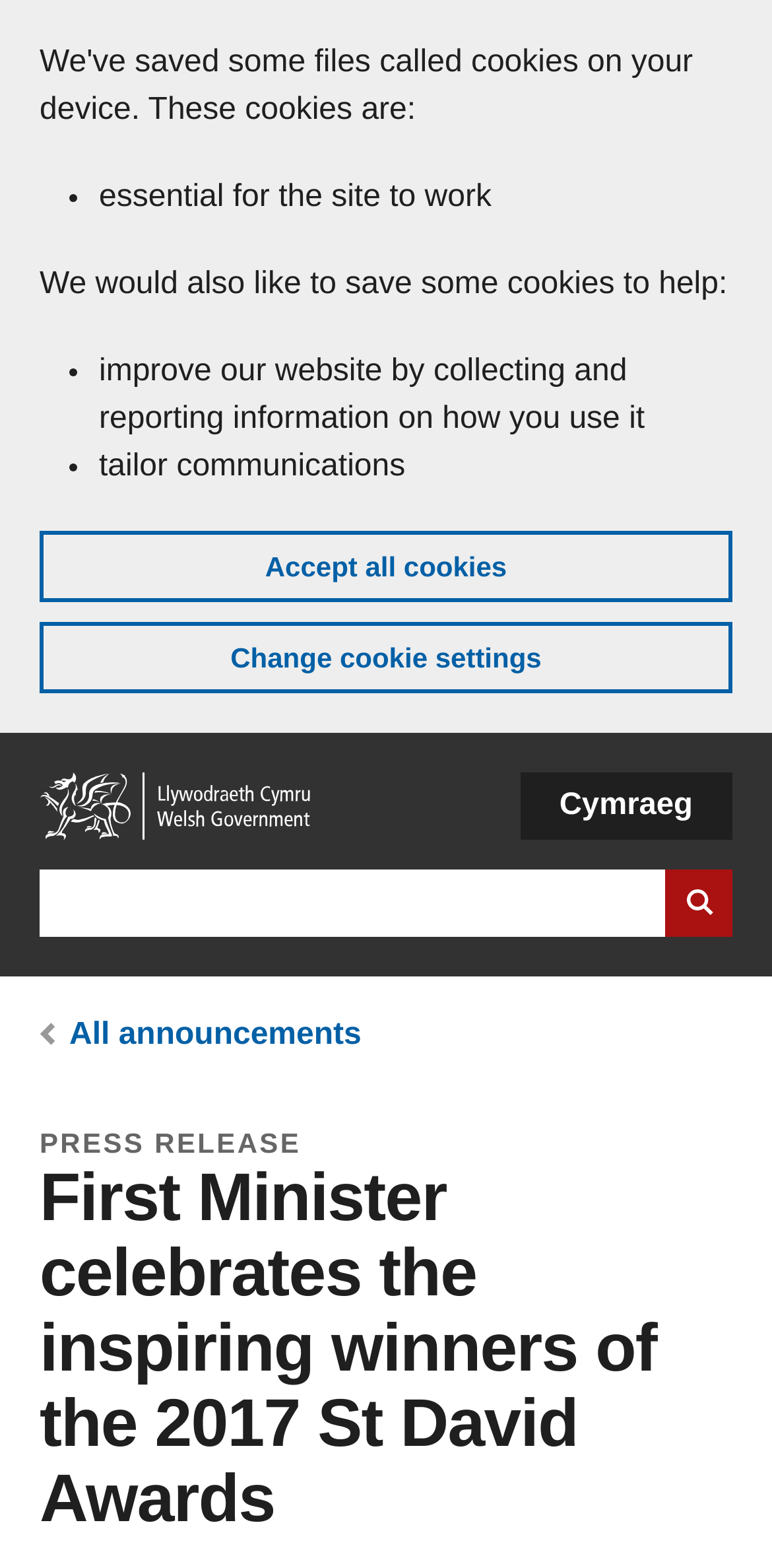Please answer the following question using a single word or phrase: 
What language options are available?

Cymraeg